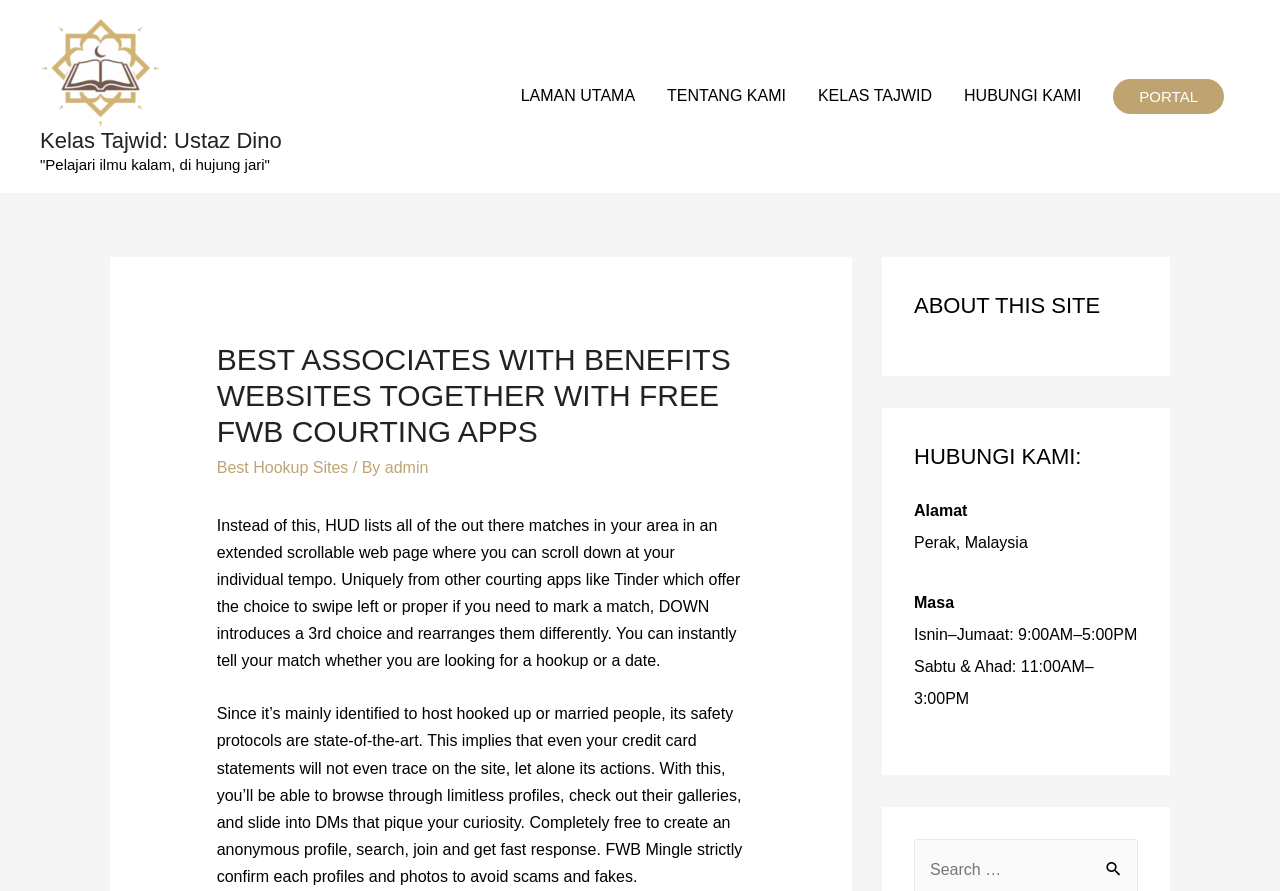Identify the bounding box coordinates of the clickable region to carry out the given instruction: "Click on Short Biographies".

None